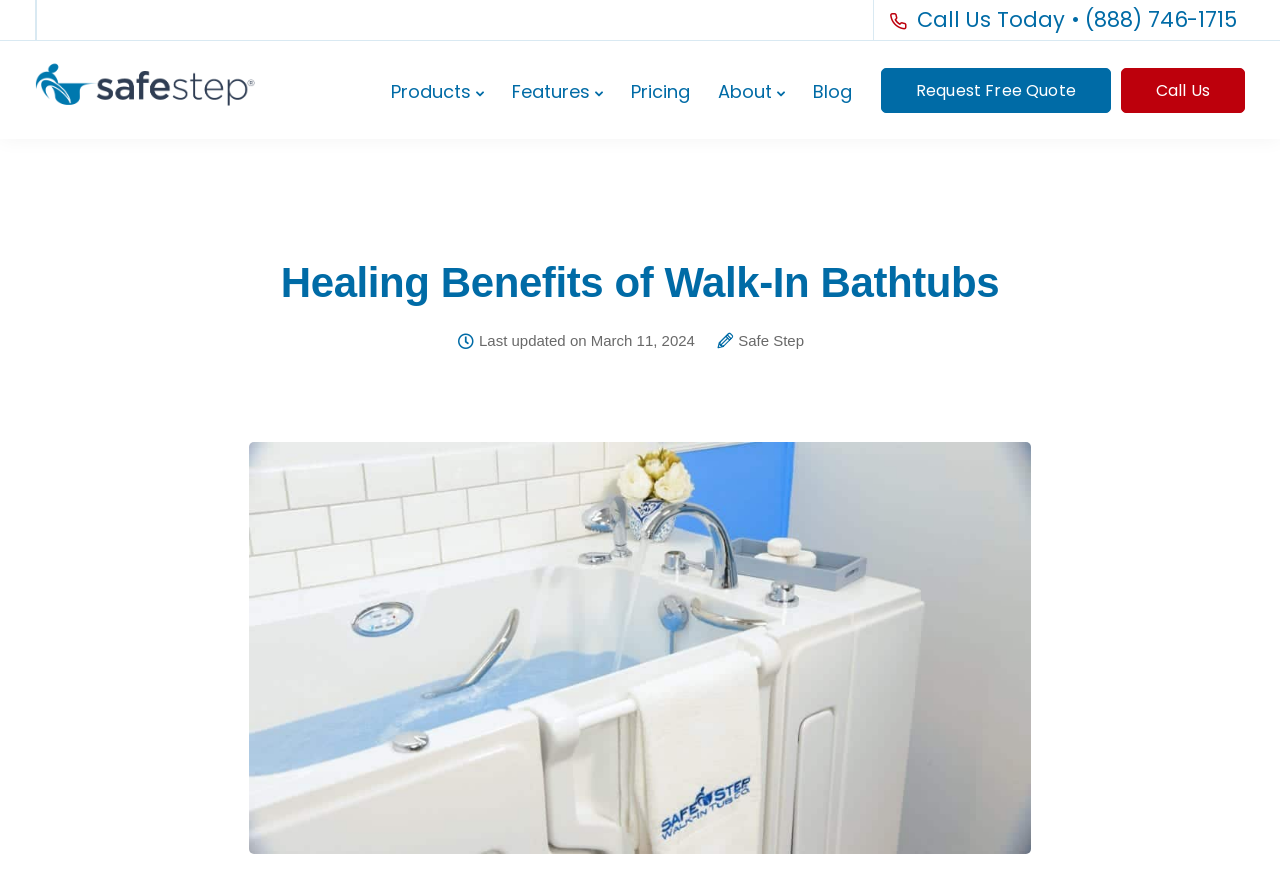Please extract the webpage's main title and generate its text content.

Healing Benefits of Walk-In Bathtubs